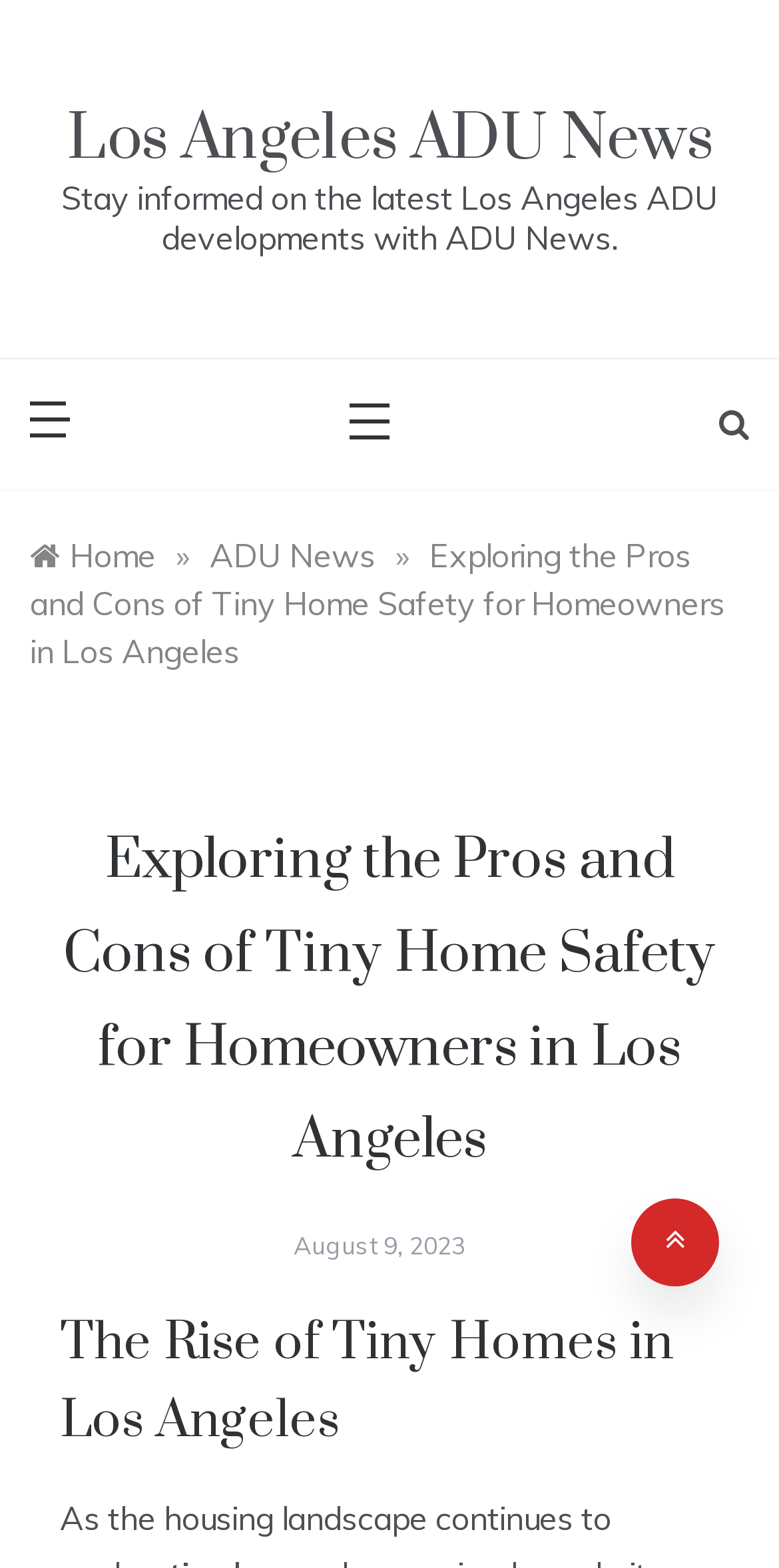Utilize the details in the image to give a detailed response to the question: What is the date of the article 'Exploring the Pros and Cons of Tiny Home Safety for Homeowners in Los Angeles'?

The date of the article can be found below the article title, where it says 'August 9, 2023' in a link element with a time element inside it.